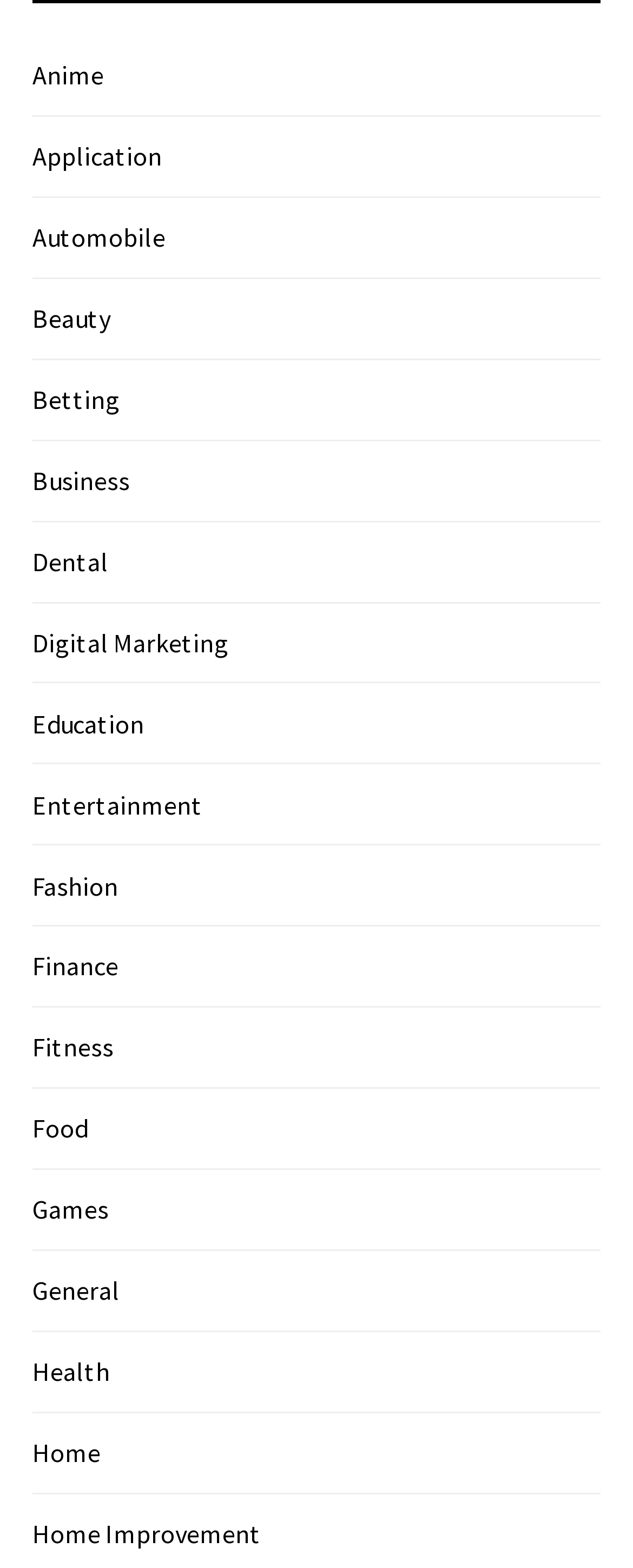What categories are available on this webpage?
Refer to the image and provide a thorough answer to the question.

Based on the links provided on the webpage, it appears that there are multiple categories available, including Anime, Application, Automobile, Beauty, and many more. These categories are listed in a vertical manner, with each category having a distinct bounding box coordinate.